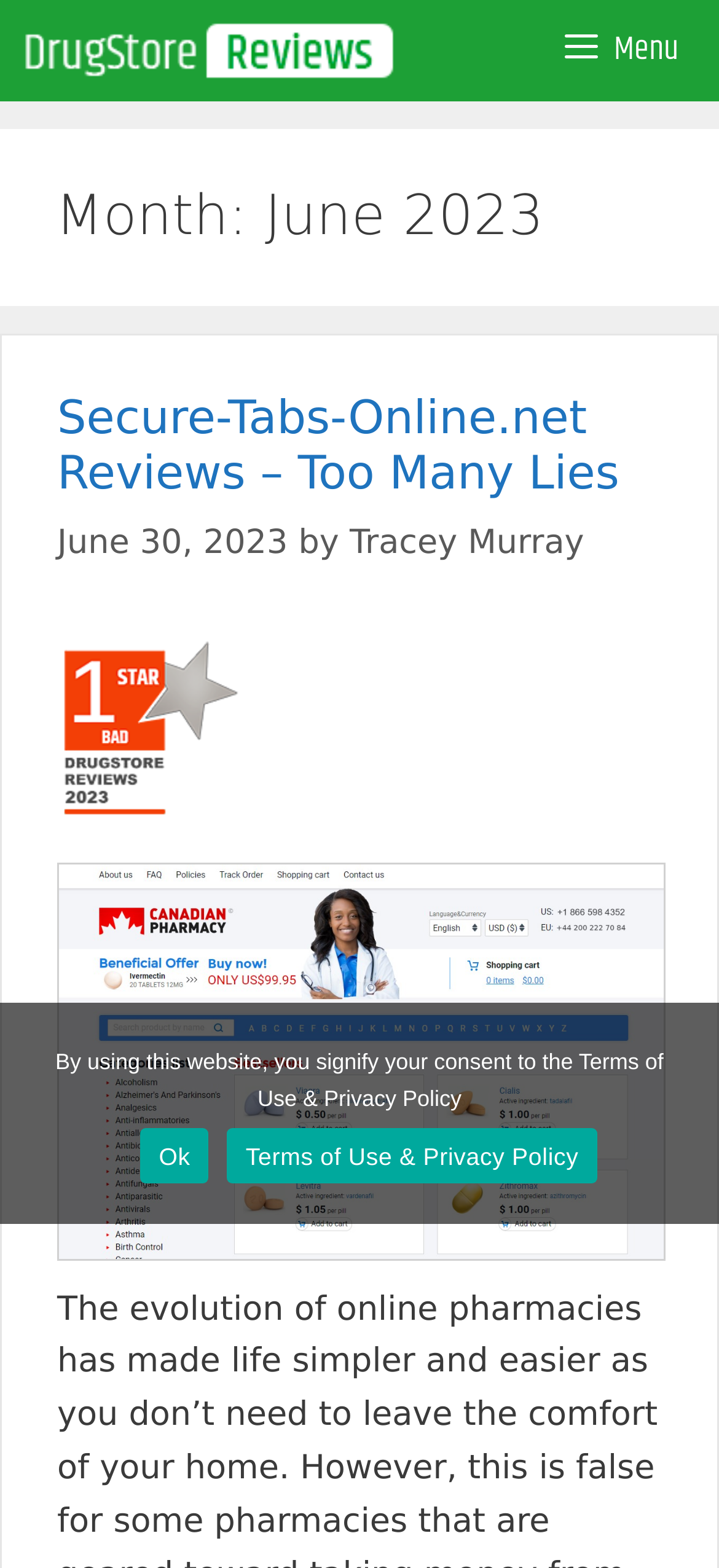Identify and provide the main heading of the webpage.

Month: June 2023